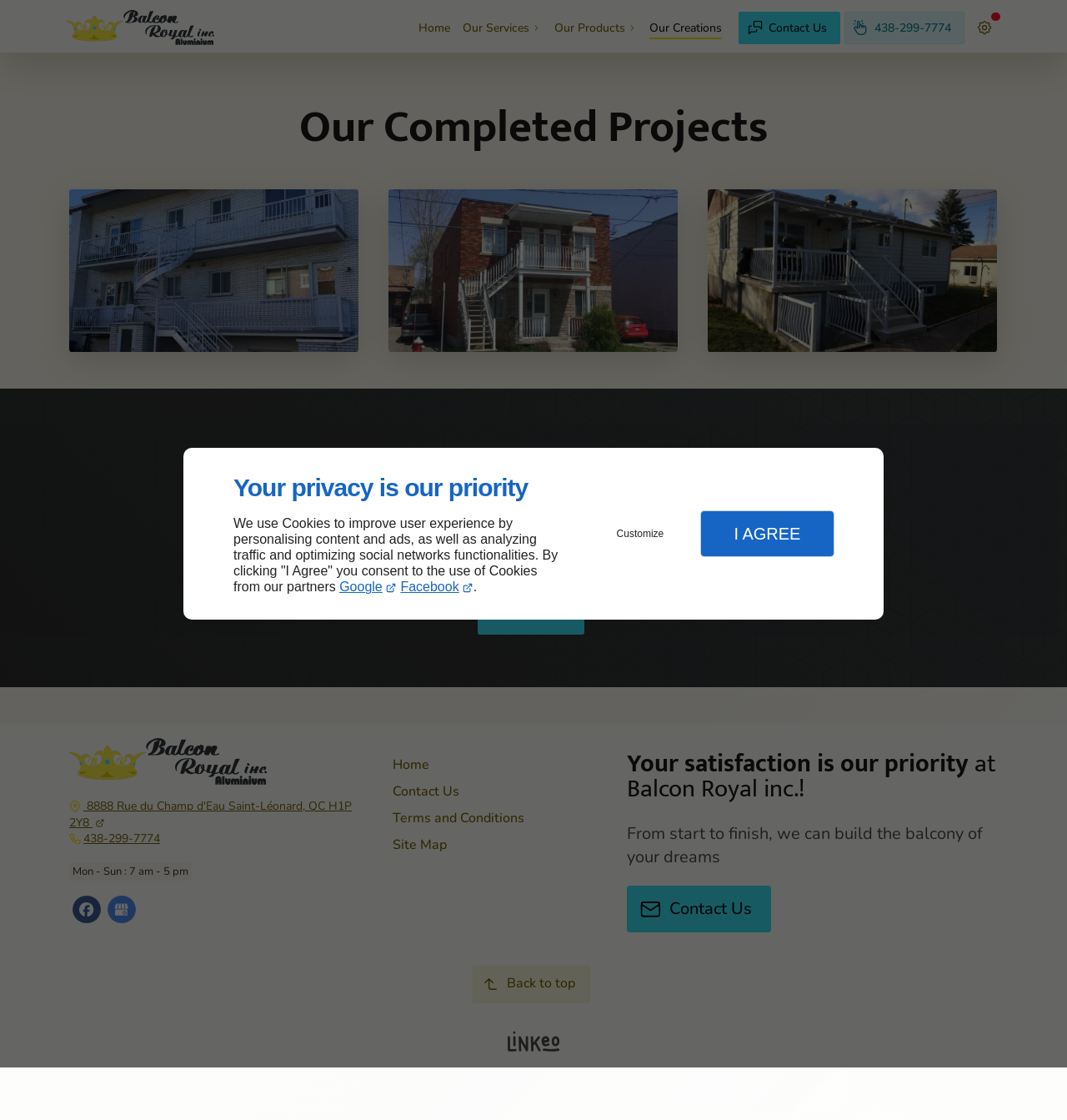Identify the bounding box coordinates necessary to click and complete the given instruction: "Click the 'Customize' button".

[0.547, 0.46, 0.653, 0.493]